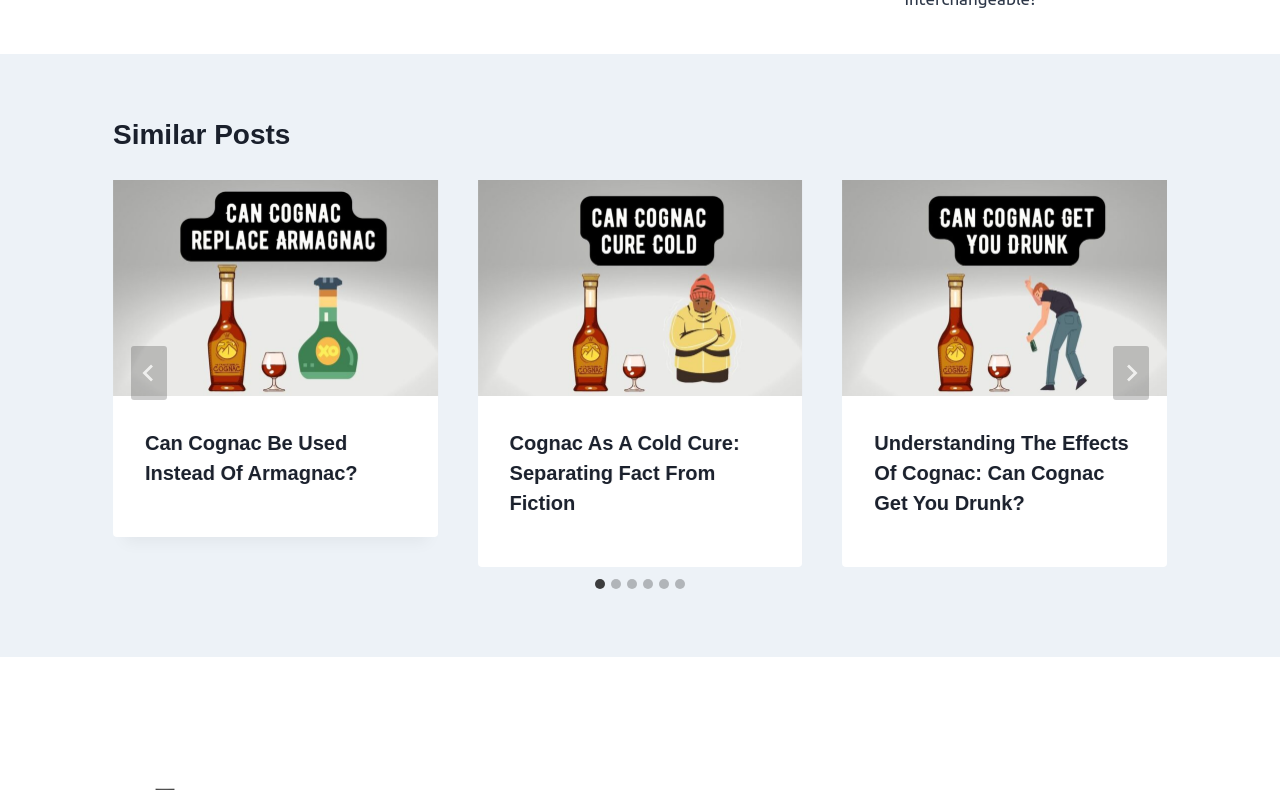Answer the following query with a single word or phrase:
What is the purpose of the 'Next' button?

To go to the next slide